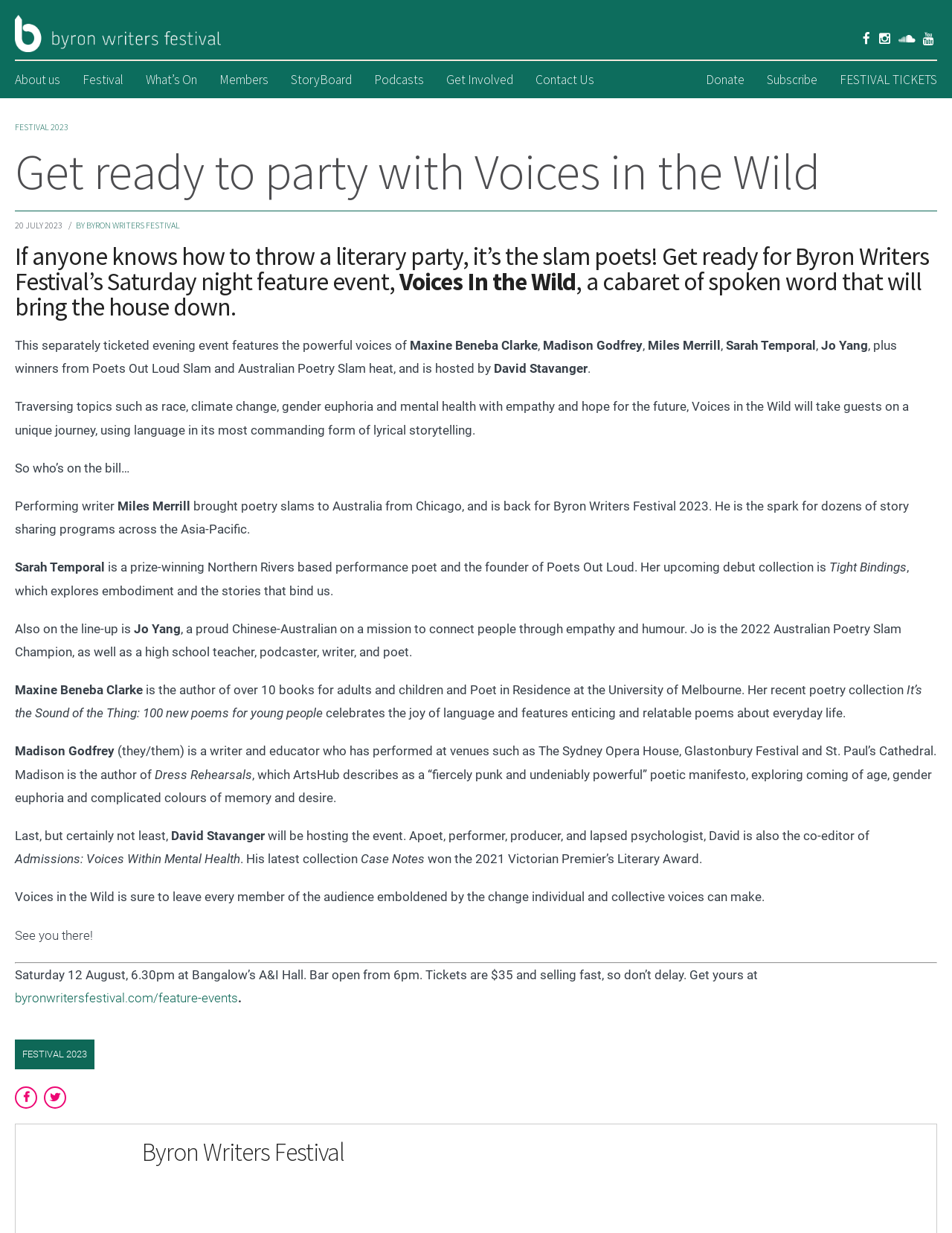Respond to the question below with a concise word or phrase:
What is the date of the Voices in the Wild event?

20 JULY 2023